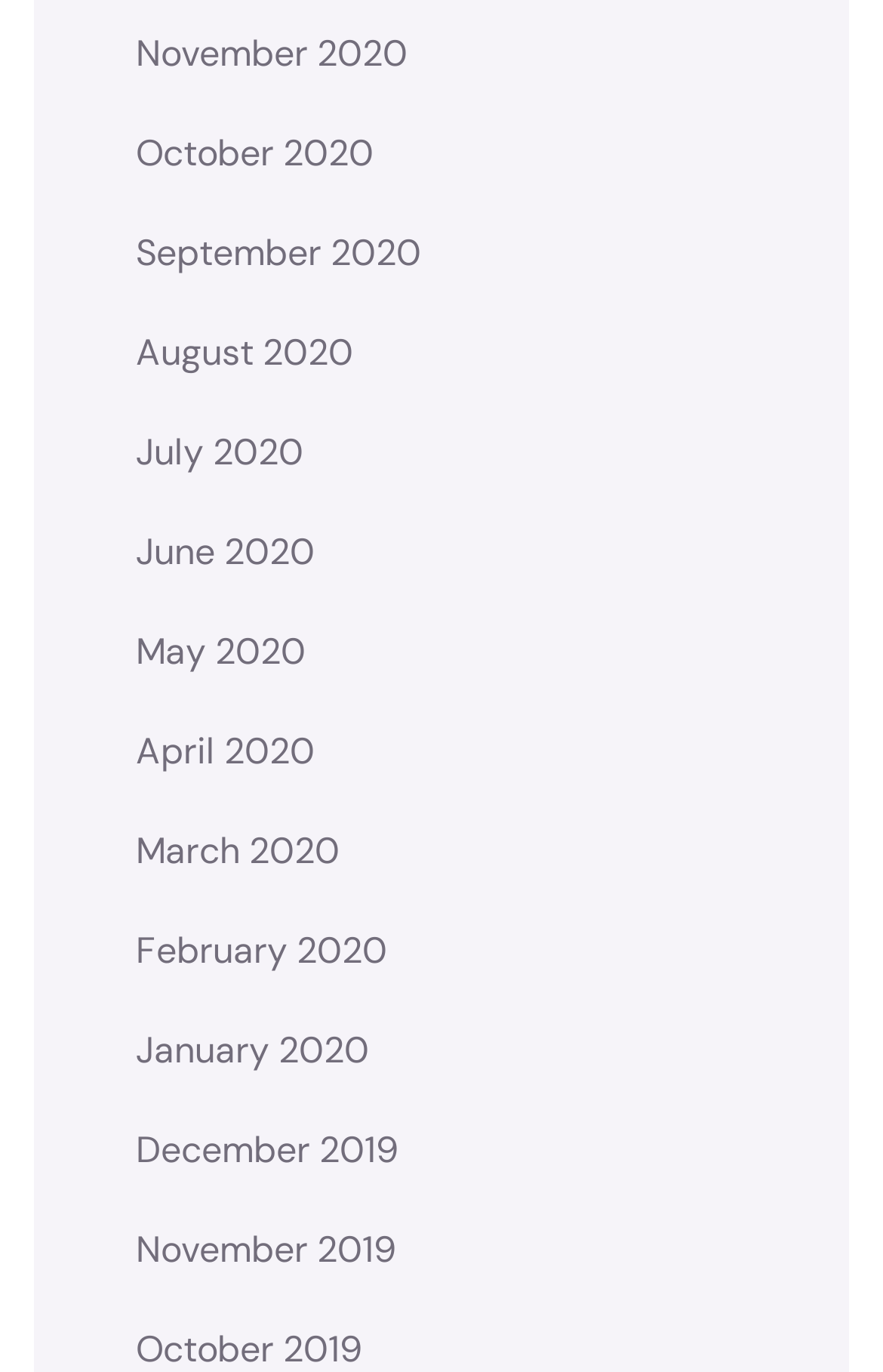Select the bounding box coordinates of the element I need to click to carry out the following instruction: "view January 2020".

[0.154, 0.739, 0.418, 0.795]